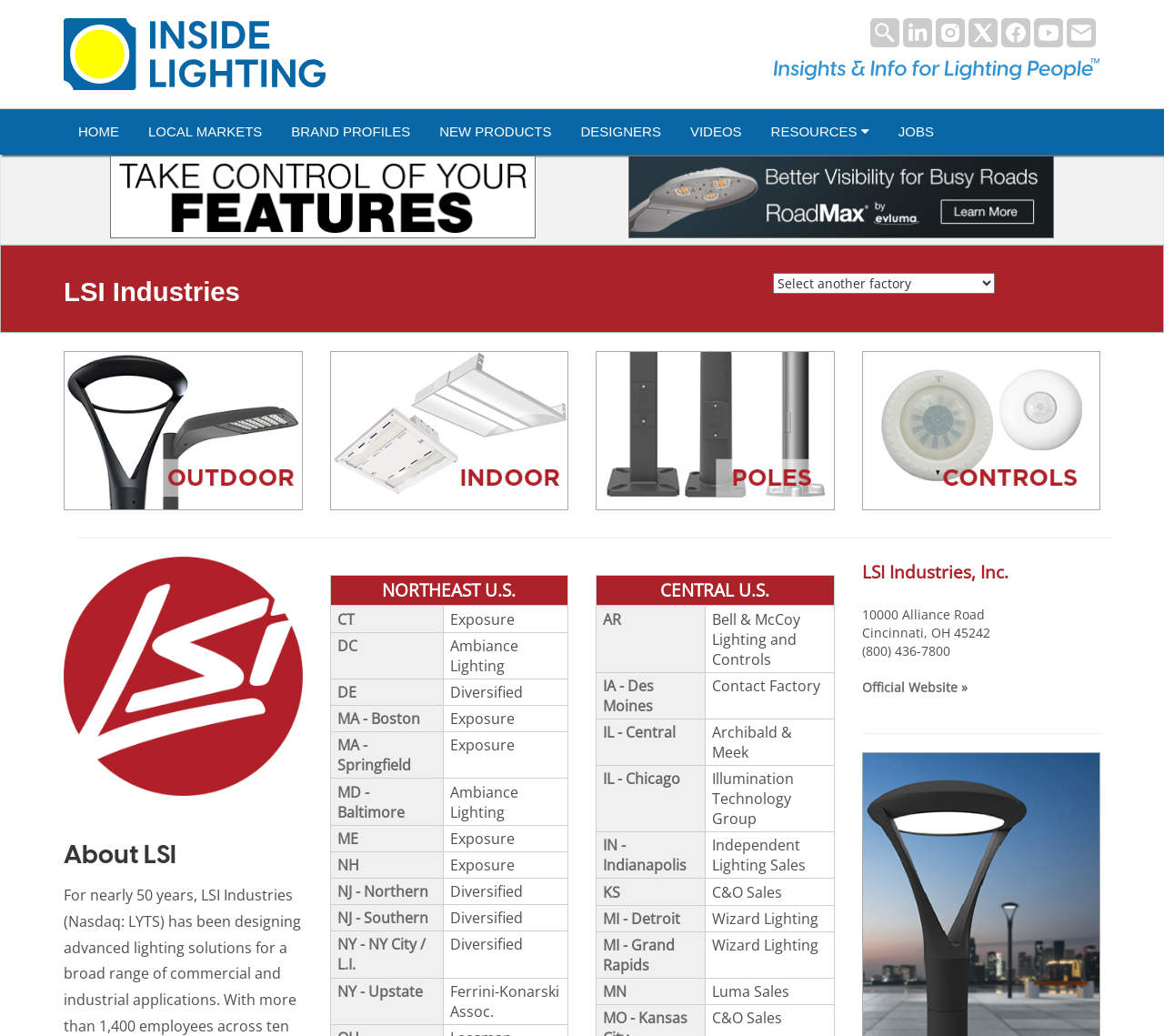Please identify the bounding box coordinates of the element's region that needs to be clicked to fulfill the following instruction: "Go to the HOME page". The bounding box coordinates should consist of four float numbers between 0 and 1, i.e., [left, top, right, bottom].

[0.055, 0.106, 0.115, 0.149]